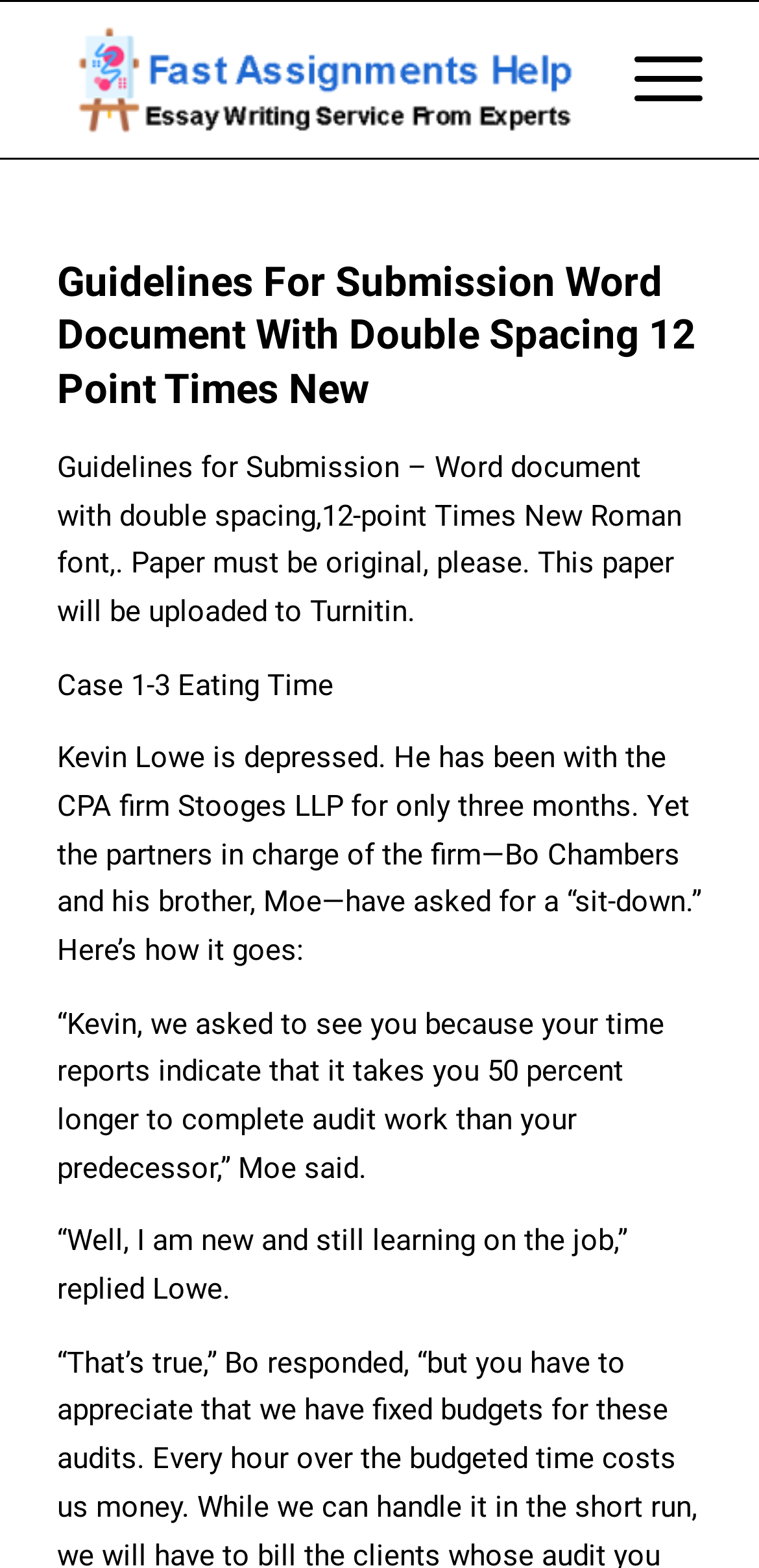Identify the bounding box for the described UI element. Provide the coordinates in (top-left x, top-left y, bottom-right x, bottom-right y) format with values ranging from 0 to 1: Menu Menu

[0.784, 0.001, 0.925, 0.101]